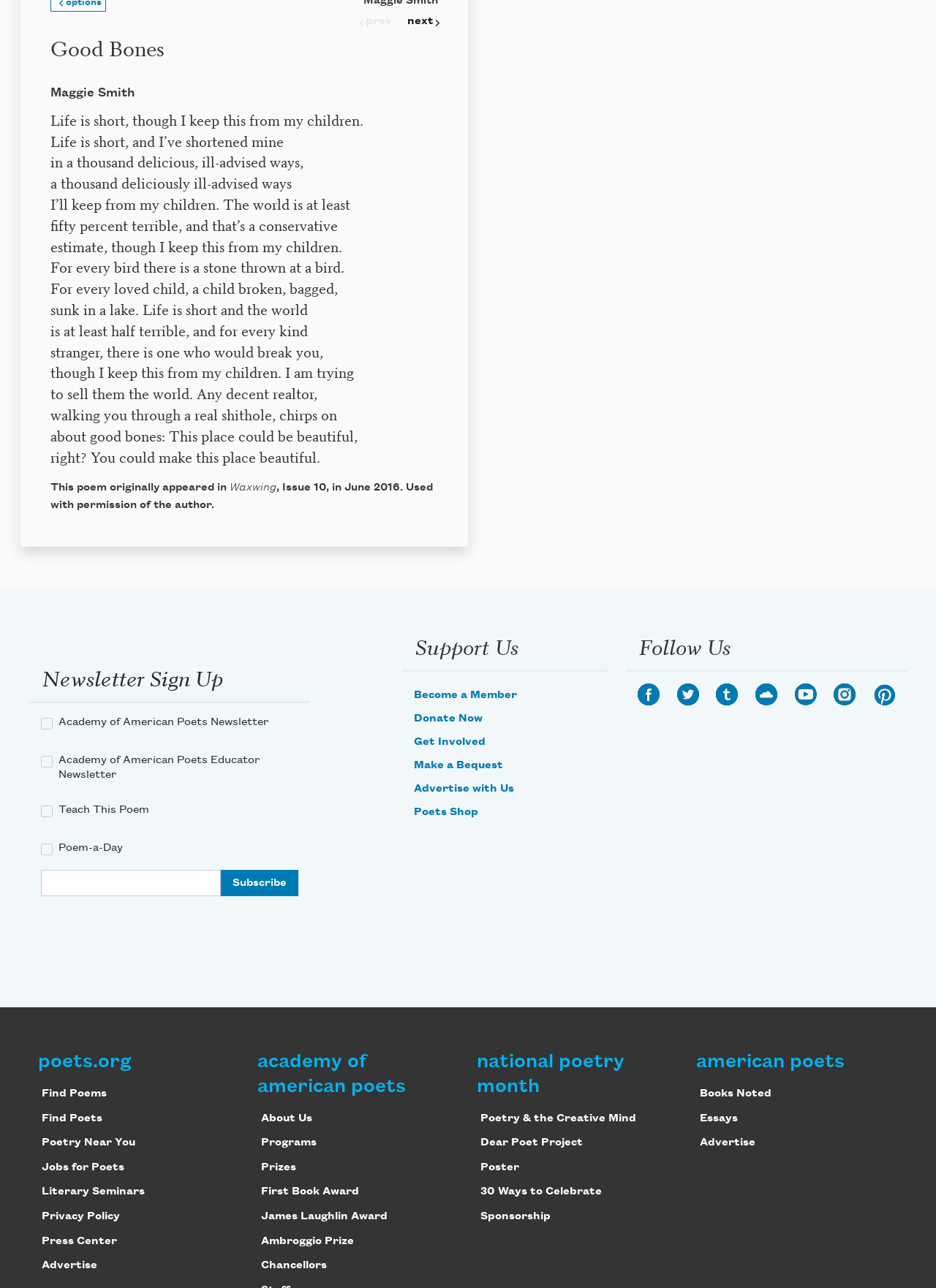Please find the bounding box coordinates (top-left x, top-left y, bottom-right x, bottom-right y) in the screenshot for the UI element described as follows: James Laughlin Award

[0.279, 0.94, 0.414, 0.949]